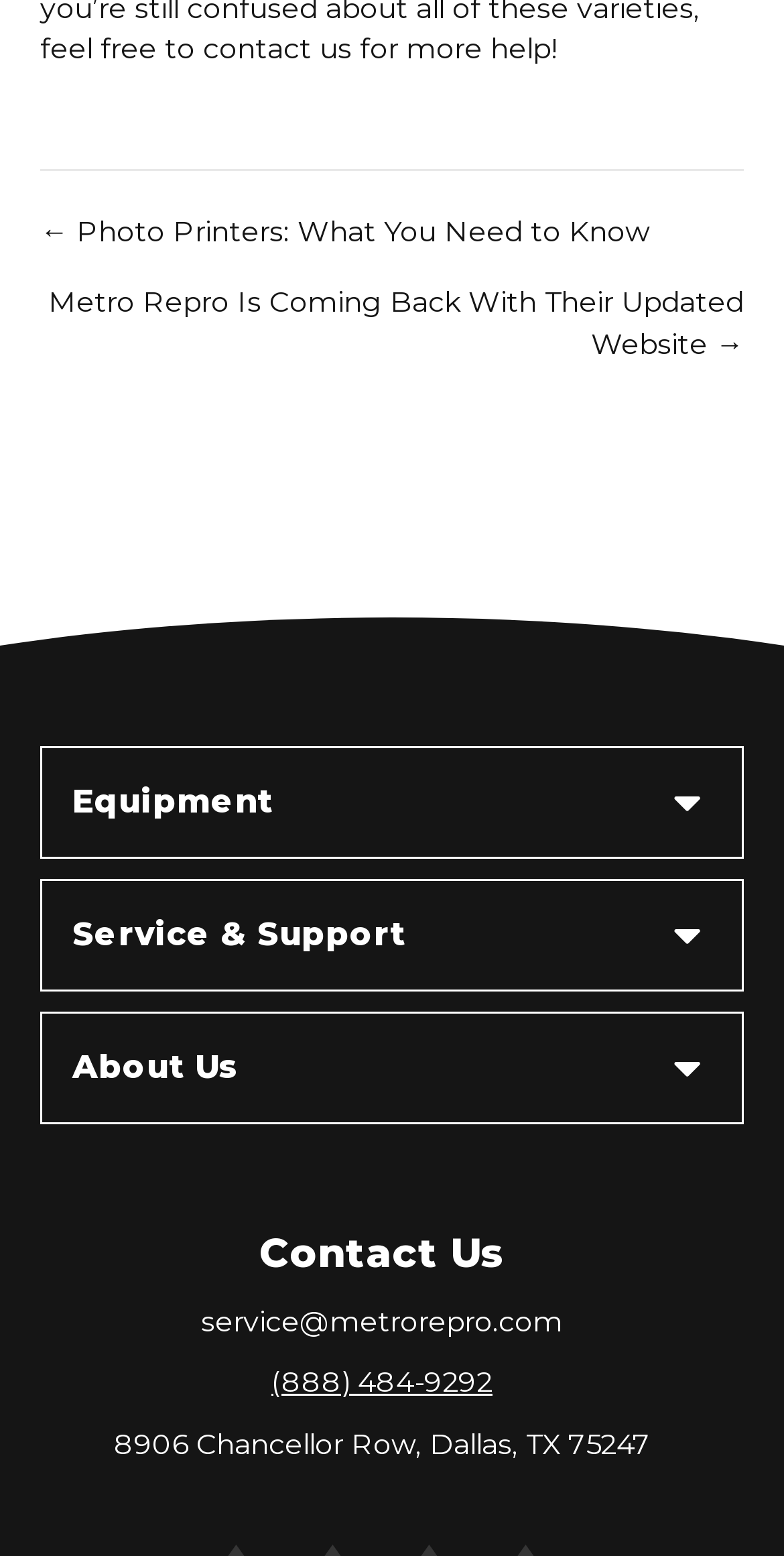What is the company's email address?
Look at the image and respond with a one-word or short-phrase answer.

service@metrorepro.com